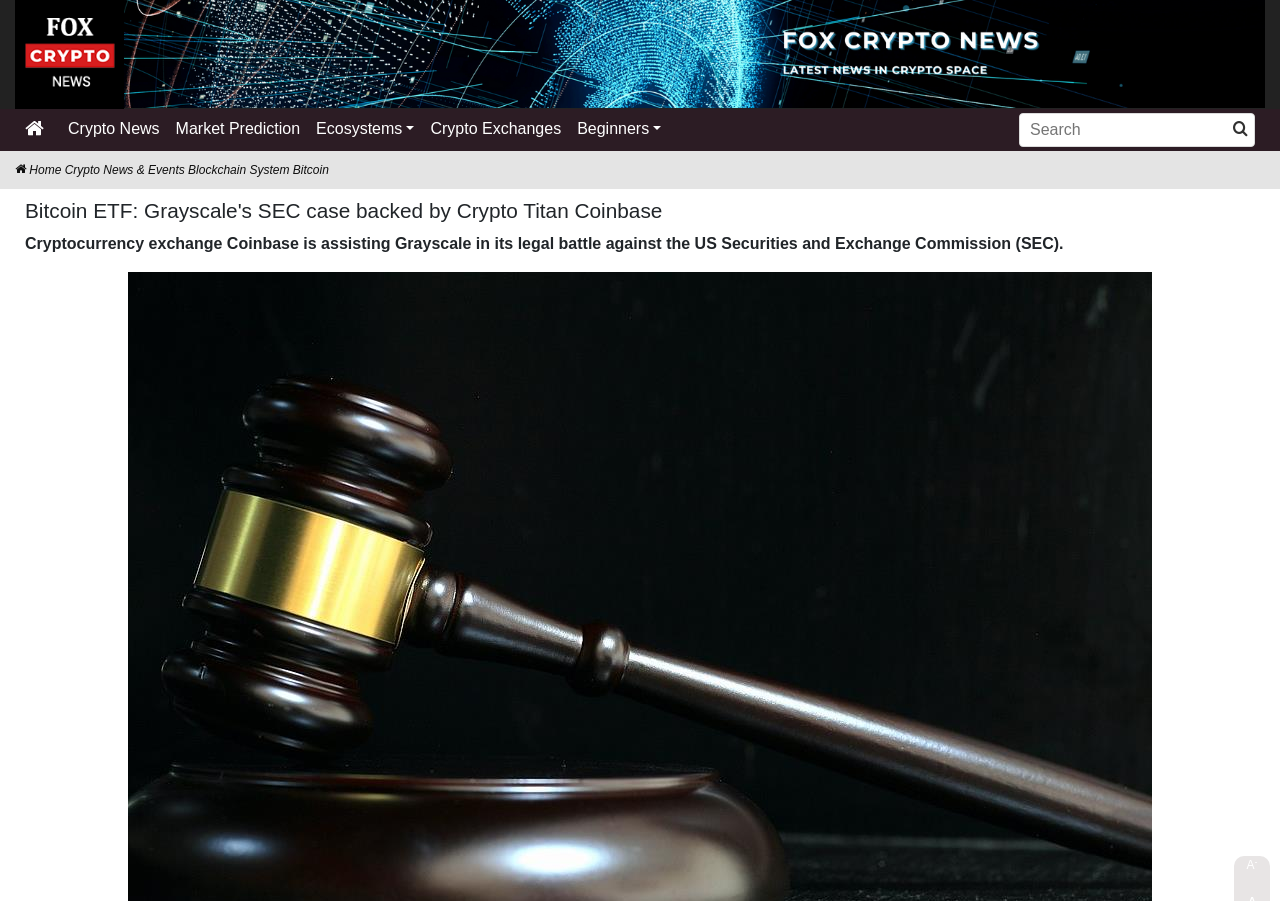What can be found in the top right corner of the webpage?
Provide a comprehensive and detailed answer to the question.

In the top right corner of the webpage, there is a search box with a placeholder text 'Search', allowing users to search for specific content on the website.